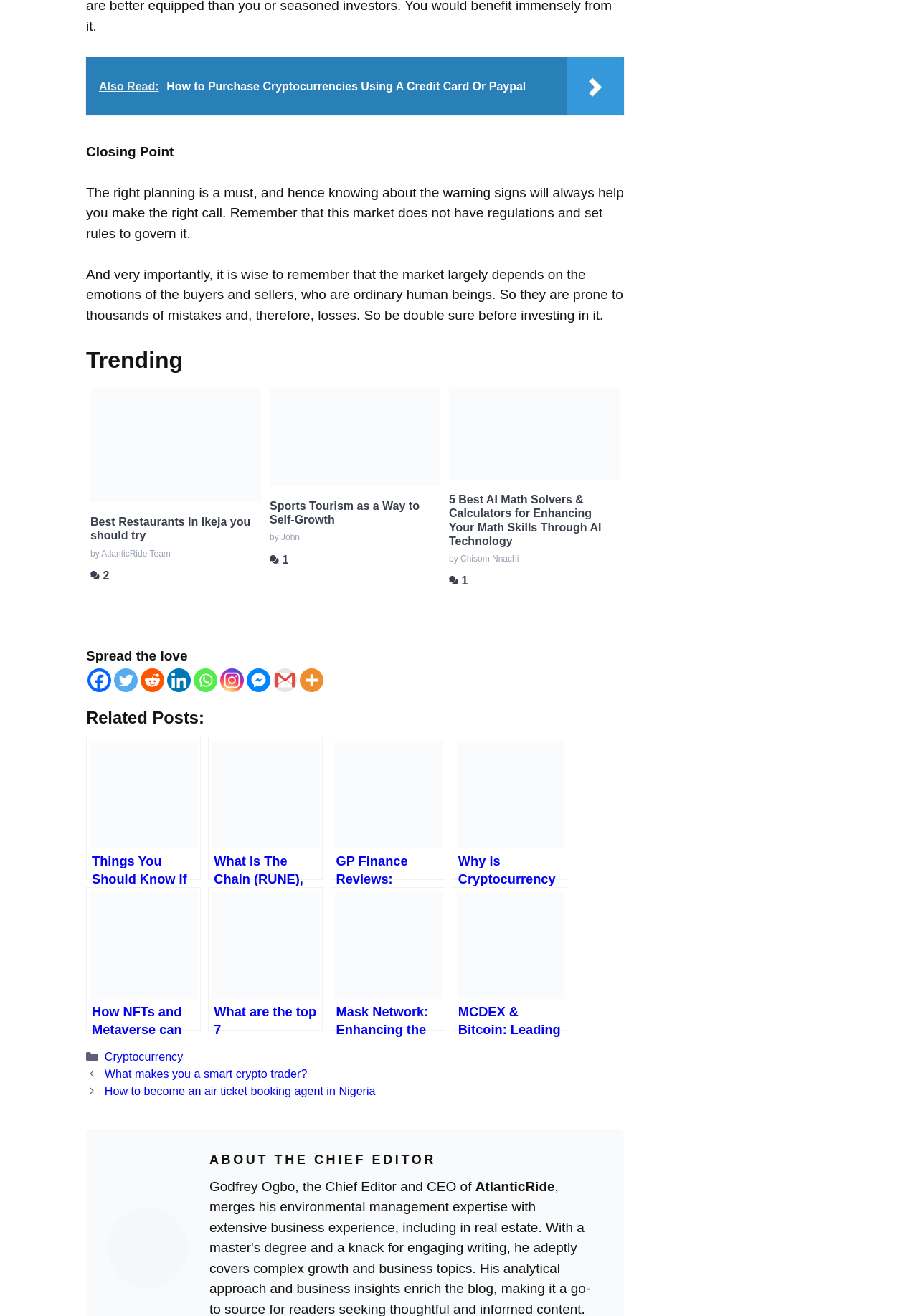Using the webpage screenshot, locate the HTML element that fits the following description and provide its bounding box: "aria-label="Gmail" title="Google Gmail"".

[0.298, 0.508, 0.323, 0.526]